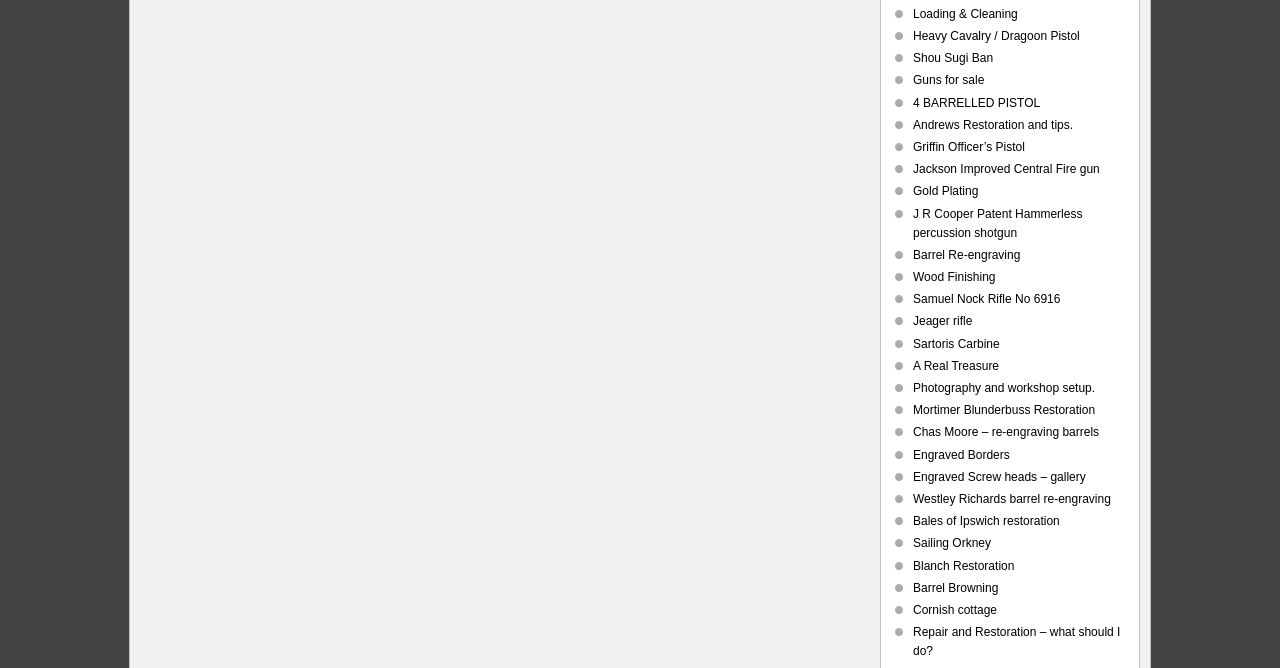Given the element description Heavy Cavalry / Dragoon Pistol, predict the bounding box coordinates for the UI element in the webpage screenshot. The format should be (top-left x, top-left y, bottom-right x, bottom-right y), and the values should be between 0 and 1.

[0.713, 0.043, 0.844, 0.064]